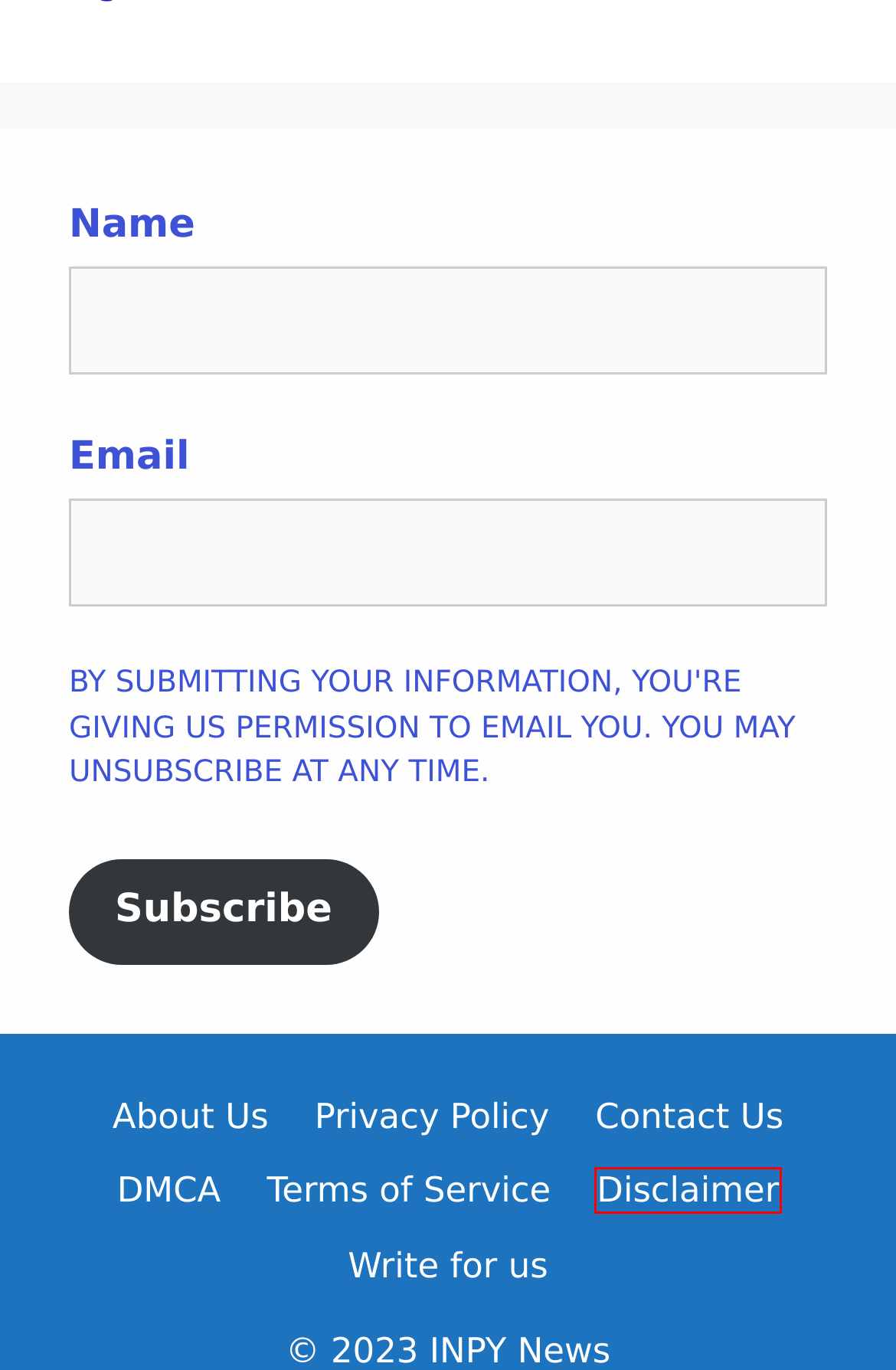Check out the screenshot of a webpage with a red rectangle bounding box. Select the best fitting webpage description that aligns with the new webpage after clicking the element inside the bounding box. Here are the candidates:
A. About Us - PM Sarkari Yojana
B. Disclaimer - PM Sarkari Yojana
C. Terms of Service - PM Sarkari Yojana
D. Privacy Policy - PM Sarkari Yojana
E. Contact Us - PM Sarkari Yojana
F. DMCA - PM Sarkari Yojana
G. HPSC HCS Recruitment 2023 {100 Post} hpsc.gov.in Apply Online - PM Sarkari Yojana
H. How to do Guest Post and Benefits of Guest Post - PM Sarkari Yojana

B